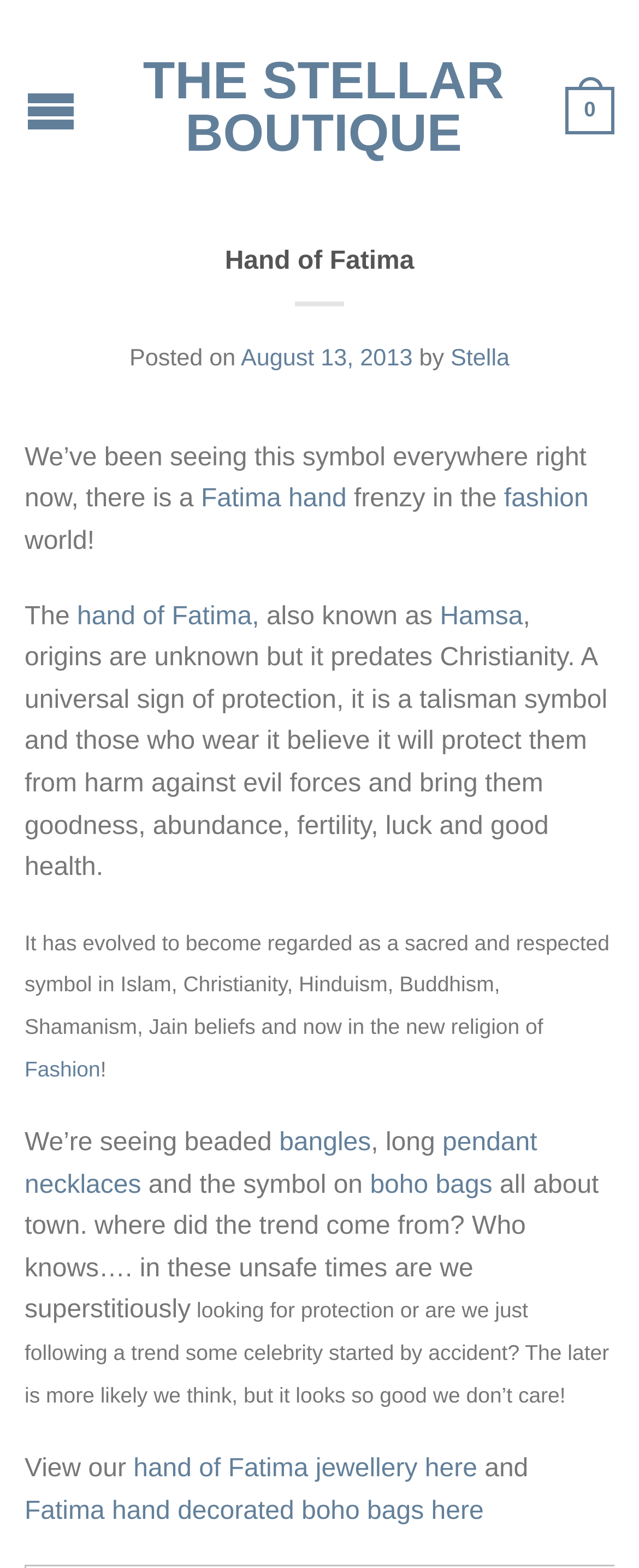Describe all the key features of the webpage in detail.

The webpage is about the Hand of Fatima symbol and its trend in the fashion world. At the top, there is a navigation menu with links to other pages, including "THE STELLAR BOUTIQUE" and a shopping cart icon with a "0" indicator. Below the navigation menu, there is a header section with the title "Hand of Fatima" and a posting date "August 13, 2013" by "Stella".

The main content of the webpage is a blog post that discusses the Hand of Fatima symbol, its origins, and its meaning. The text is divided into several paragraphs, with links to related terms such as "Fatima hand", "fashion", "Hamsa", and "boho bags". The post explains that the Hand of Fatima symbol is a universal sign of protection and has evolved to become a sacred symbol in various religions.

Throughout the post, there are mentions of the trend of wearing Hand of Fatima jewelry and decorating boho bags with the symbol. The author wonders if people are looking for protection or just following a celebrity trend. The post concludes with a call-to-action to view the Hand of Fatima jewelry and decorated boho bags on the website.

At the bottom of the page, there are links to view the Hand of Fatima jewelry and decorated boho bags. The overall layout of the webpage is clean, with a focus on the blog post content. There are no images on the page, but the text is well-organized and easy to read.